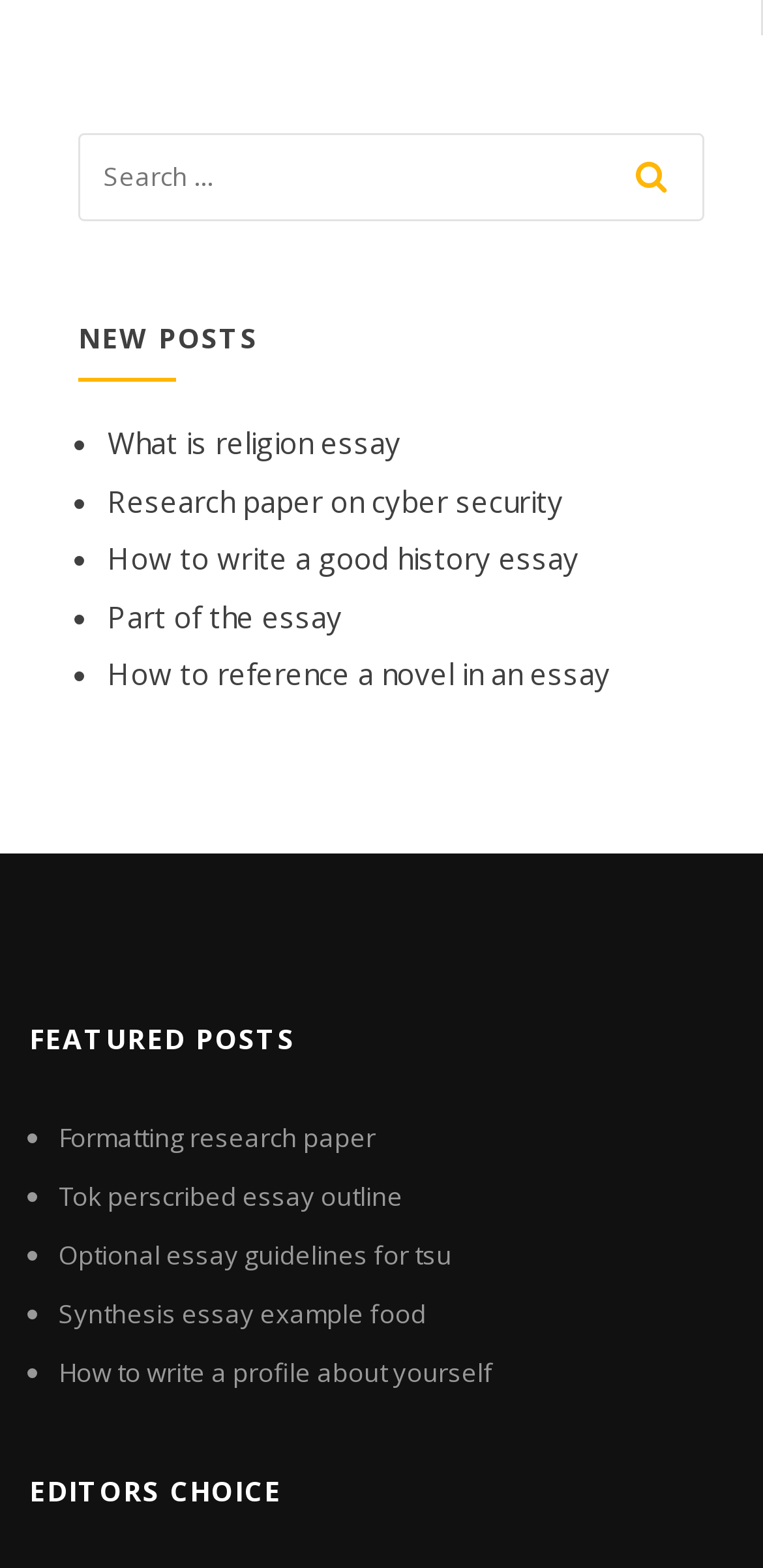Locate the UI element described as follows: "name="s" placeholder="Search …"". Return the bounding box coordinates as four float numbers between 0 and 1 in the order [left, top, right, bottom].

[0.103, 0.084, 0.923, 0.141]